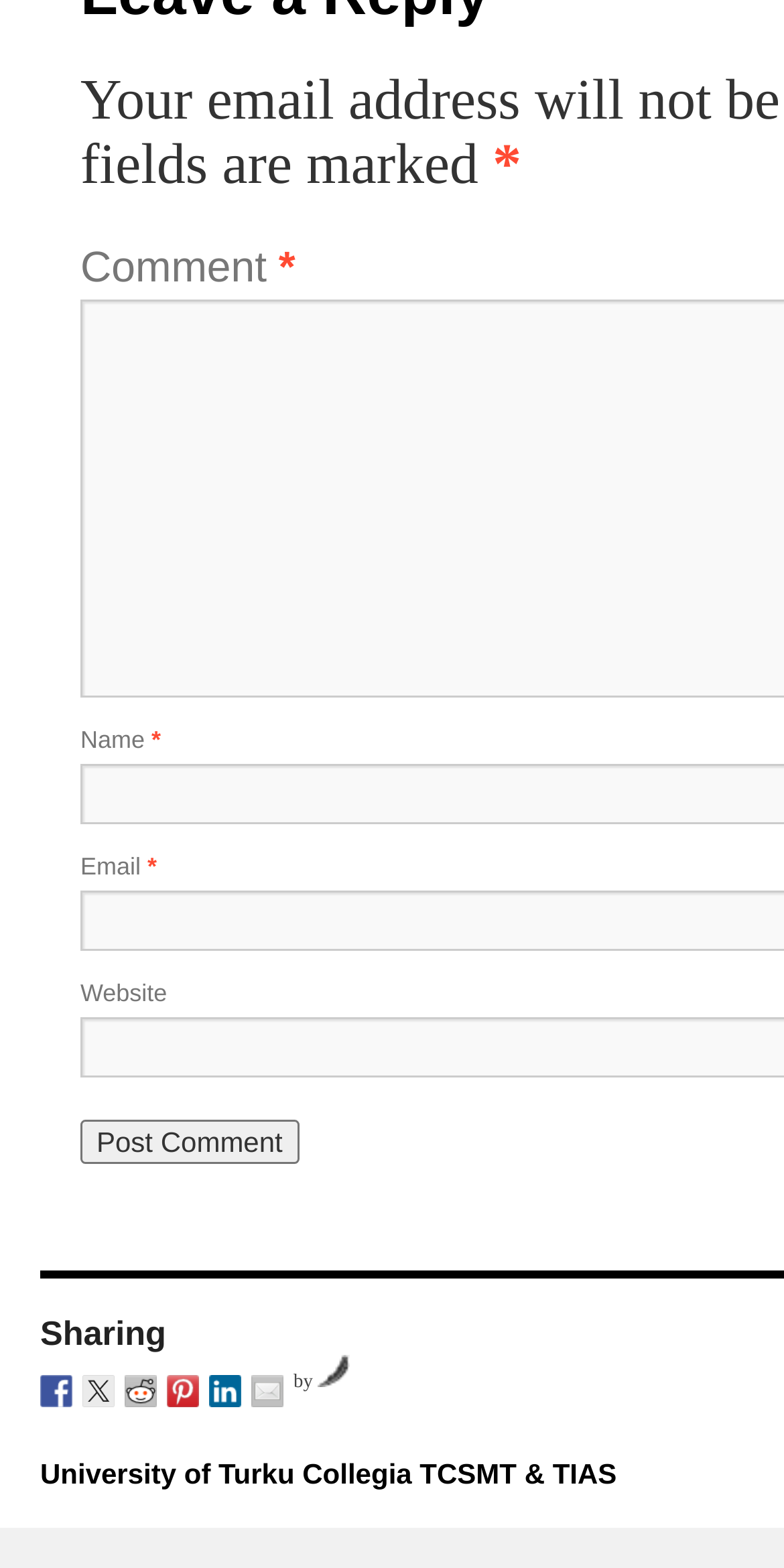Find the bounding box of the element with the following description: "by". The coordinates must be four float numbers between 0 and 1, formatted as [left, top, right, bottom].

[0.374, 0.874, 0.446, 0.889]